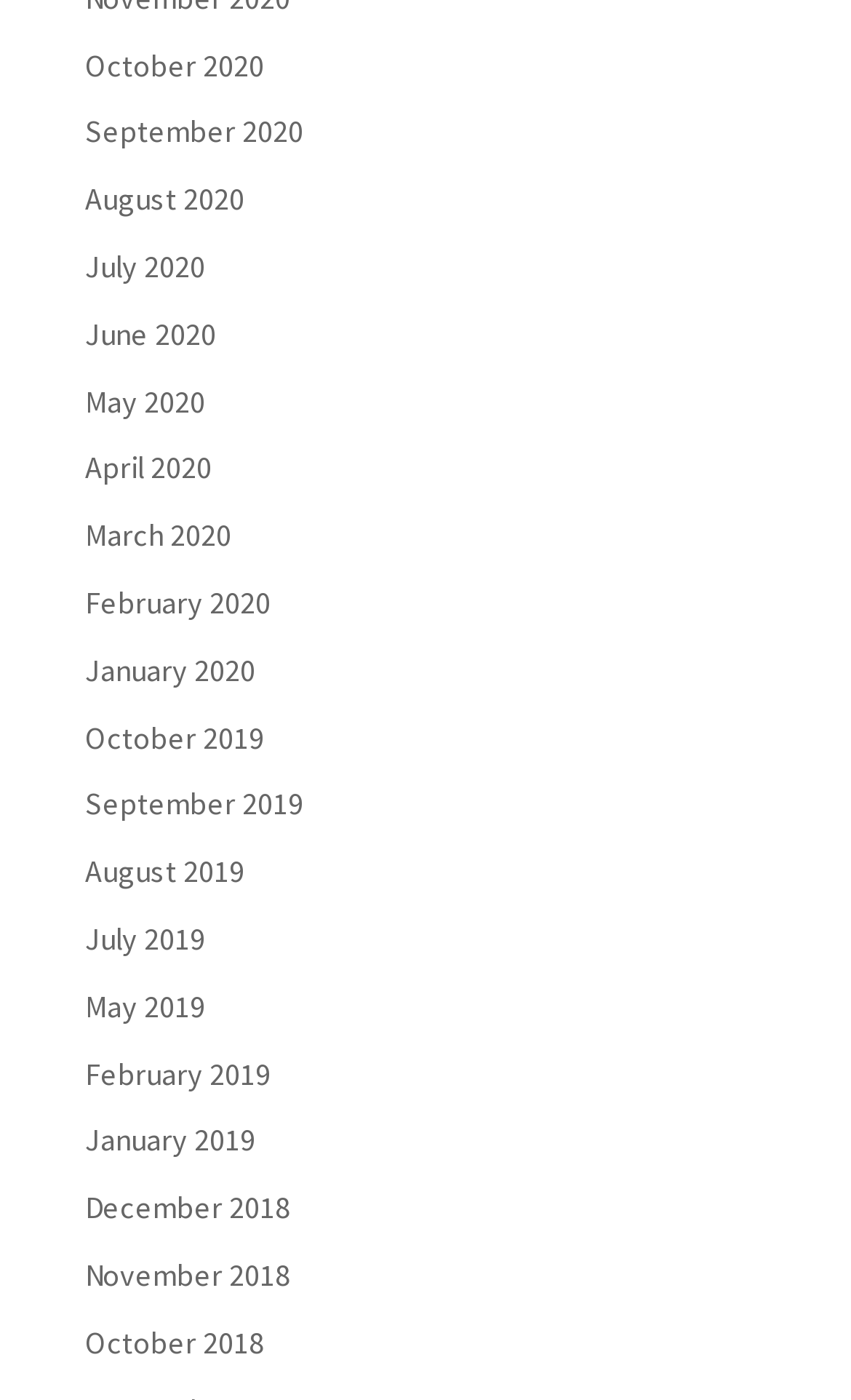Determine the bounding box coordinates of the area to click in order to meet this instruction: "Search for a keyword".

None